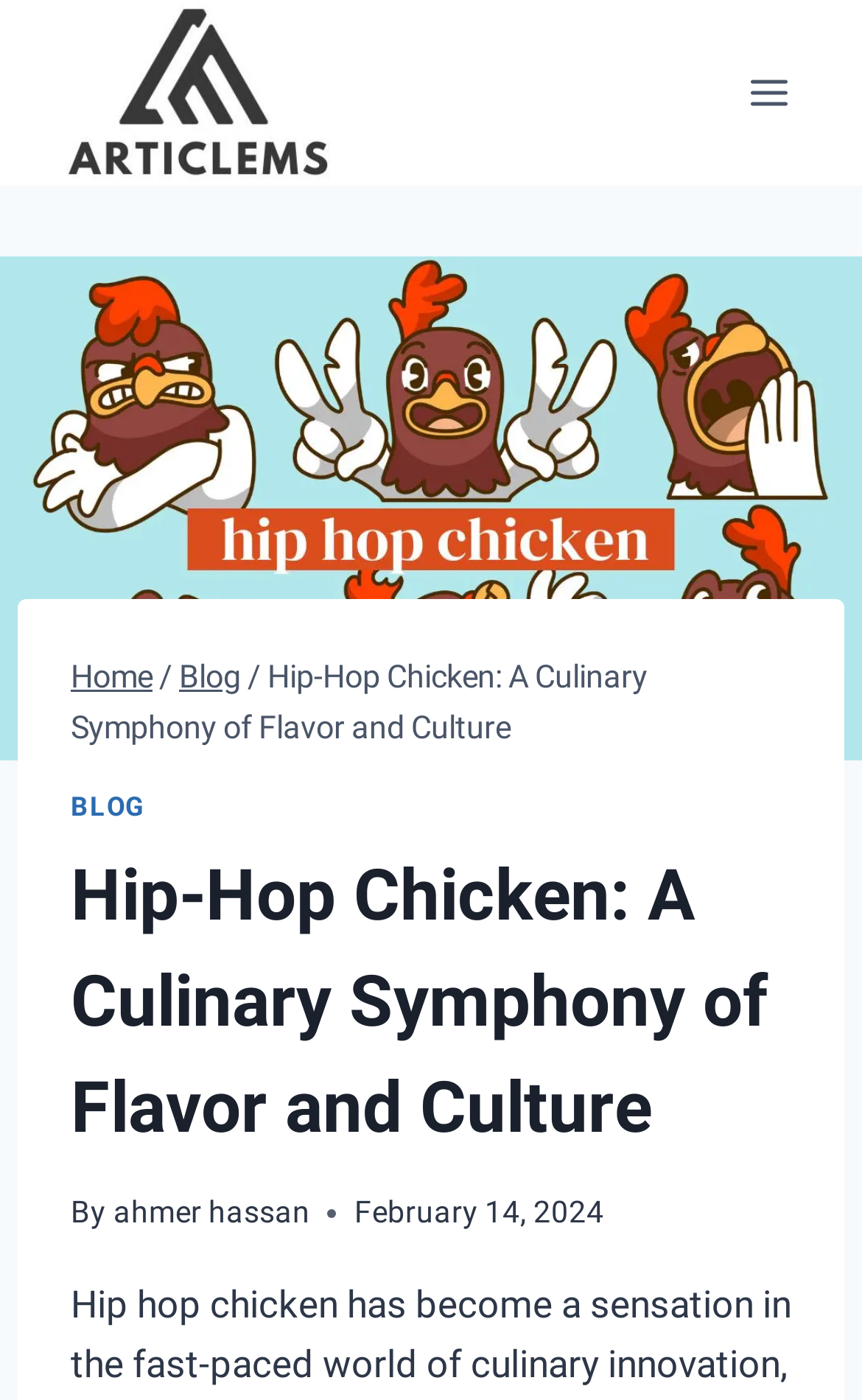Describe all the key features and sections of the webpage thoroughly.

The webpage is about Hip-Hop Chicken, a culinary concept that represents dynamic creativity and common experiences. At the top left corner, there is a link to "Articlems.com" accompanied by an image with the same name. On the top right corner, there is a button to "Open menu". 

Below the top section, a large image of "hip hop chicken" occupies the full width of the page. Above this image, there is a navigation section with breadcrumbs, consisting of links to "Home", "Blog", and the current page, "Hip-Hop Chicken: A Culinary Symphony of Flavor and Culture". 

Below the image, there is a link to "BLOG" and a heading with the same title as the page, "Hip-Hop Chicken: A Culinary Symphony of Flavor and Culture". The author of the article, "ahmer hassan", is credited below the heading, along with the publication date, "February 14, 2024".